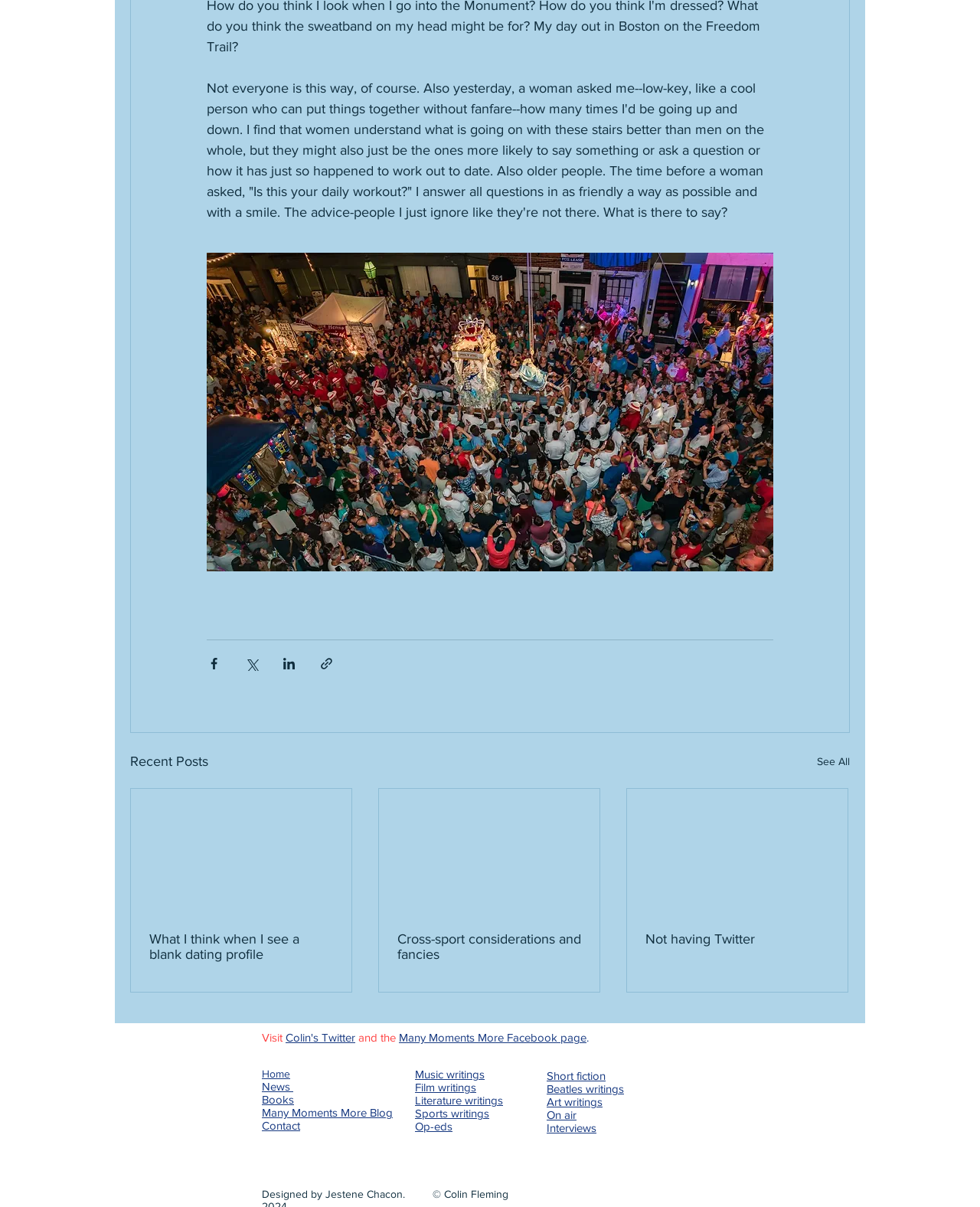Determine the bounding box coordinates of the section to be clicked to follow the instruction: "Read literature writings". The coordinates should be given as four float numbers between 0 and 1, formatted as [left, top, right, bottom].

[0.423, 0.906, 0.513, 0.917]